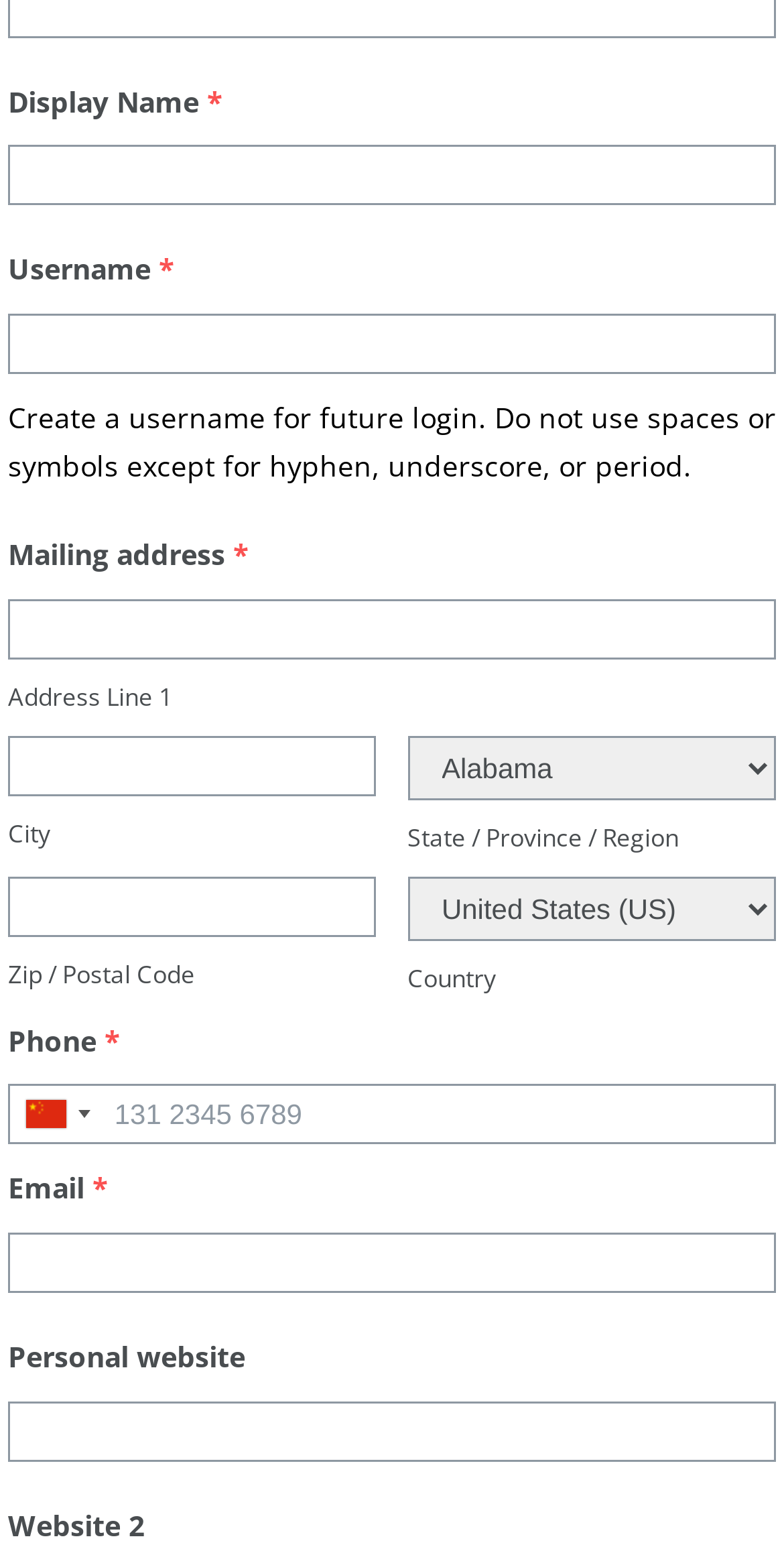Pinpoint the bounding box coordinates of the element you need to click to execute the following instruction: "Select state or province". The bounding box should be represented by four float numbers between 0 and 1, in the format [left, top, right, bottom].

[0.52, 0.473, 0.99, 0.515]